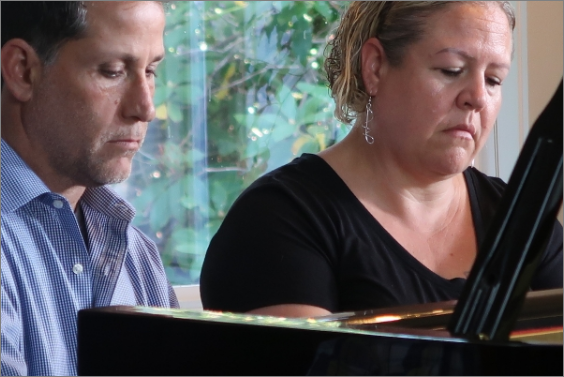What is visible through the window?
Give a single word or phrase as your answer by examining the image.

Greenery